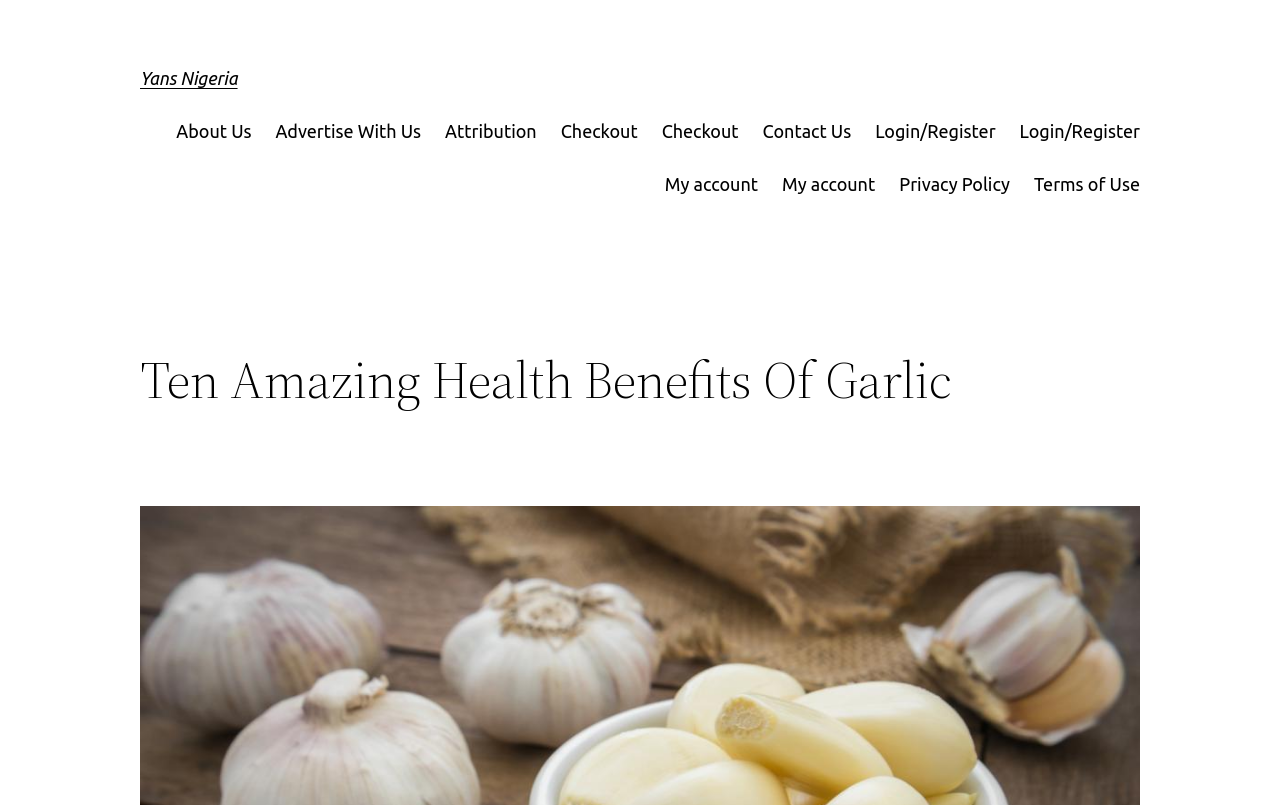Find the bounding box coordinates of the clickable element required to execute the following instruction: "view My account". Provide the coordinates as four float numbers between 0 and 1, i.e., [left, top, right, bottom].

[0.519, 0.211, 0.592, 0.246]